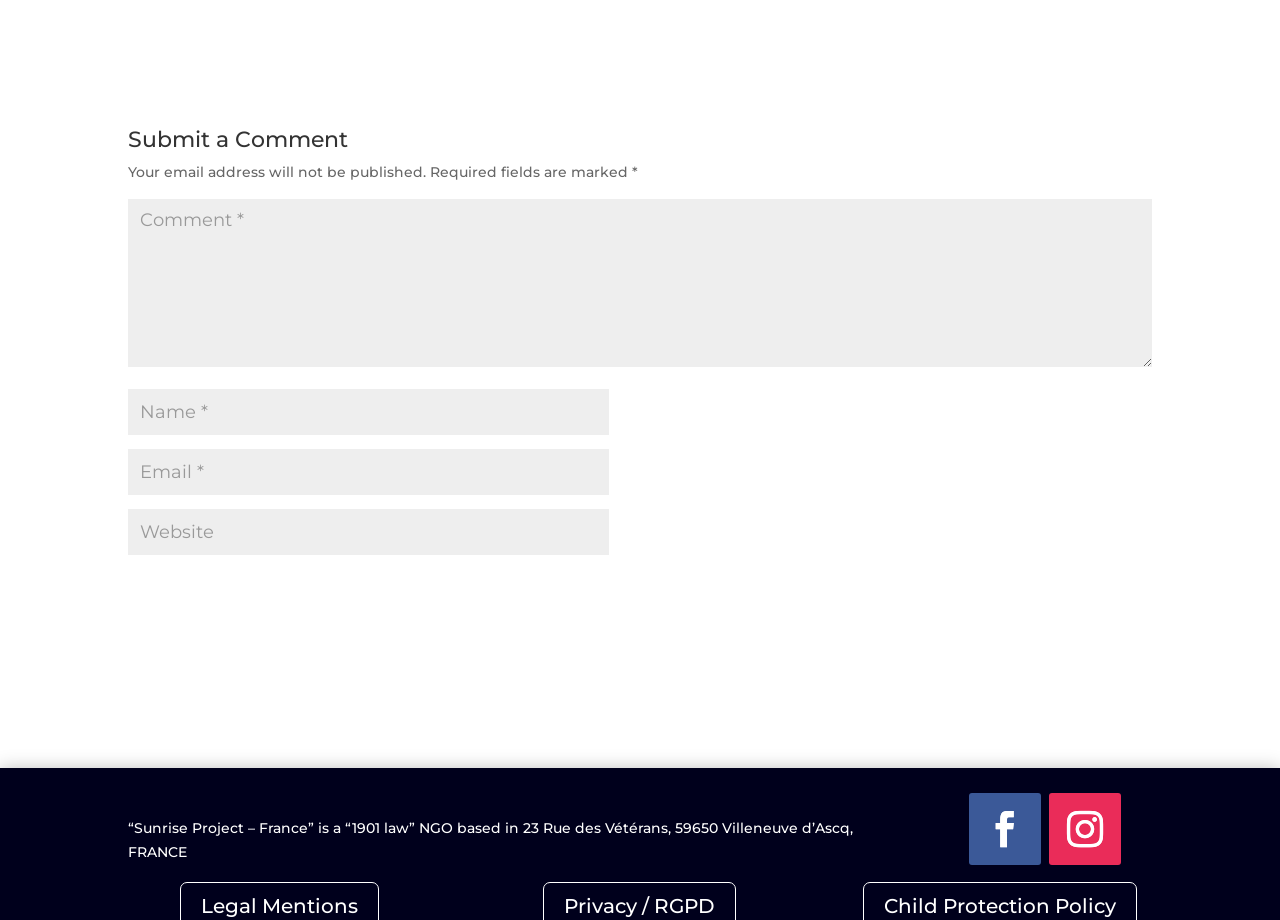What is the text of the static text element below the form?
Please provide a comprehensive answer based on the contents of the image.

The webpage has a static text element below the form that contains the text '“Sunrise Project – France” is a “1901 law” NGO based in 23 Rue des Vétérans, 59650 Villeneuve d’Ascq, FRANCE'.